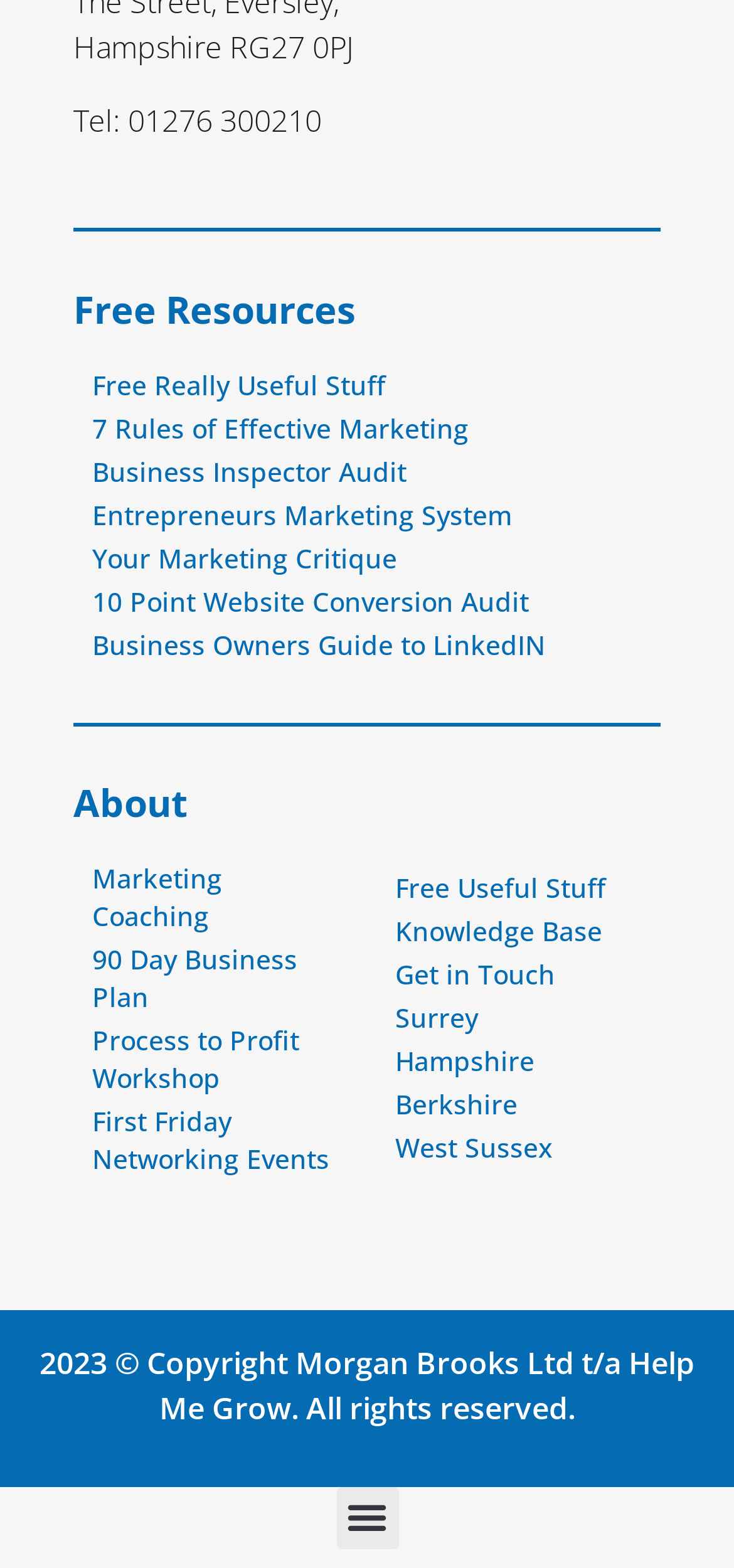What is the address of Morgan Brooks Ltd?
From the details in the image, provide a complete and detailed answer to the question.

The address of Morgan Brooks Ltd can be found at the top of the webpage, which is 'Hampshire RG27 0PJ'.